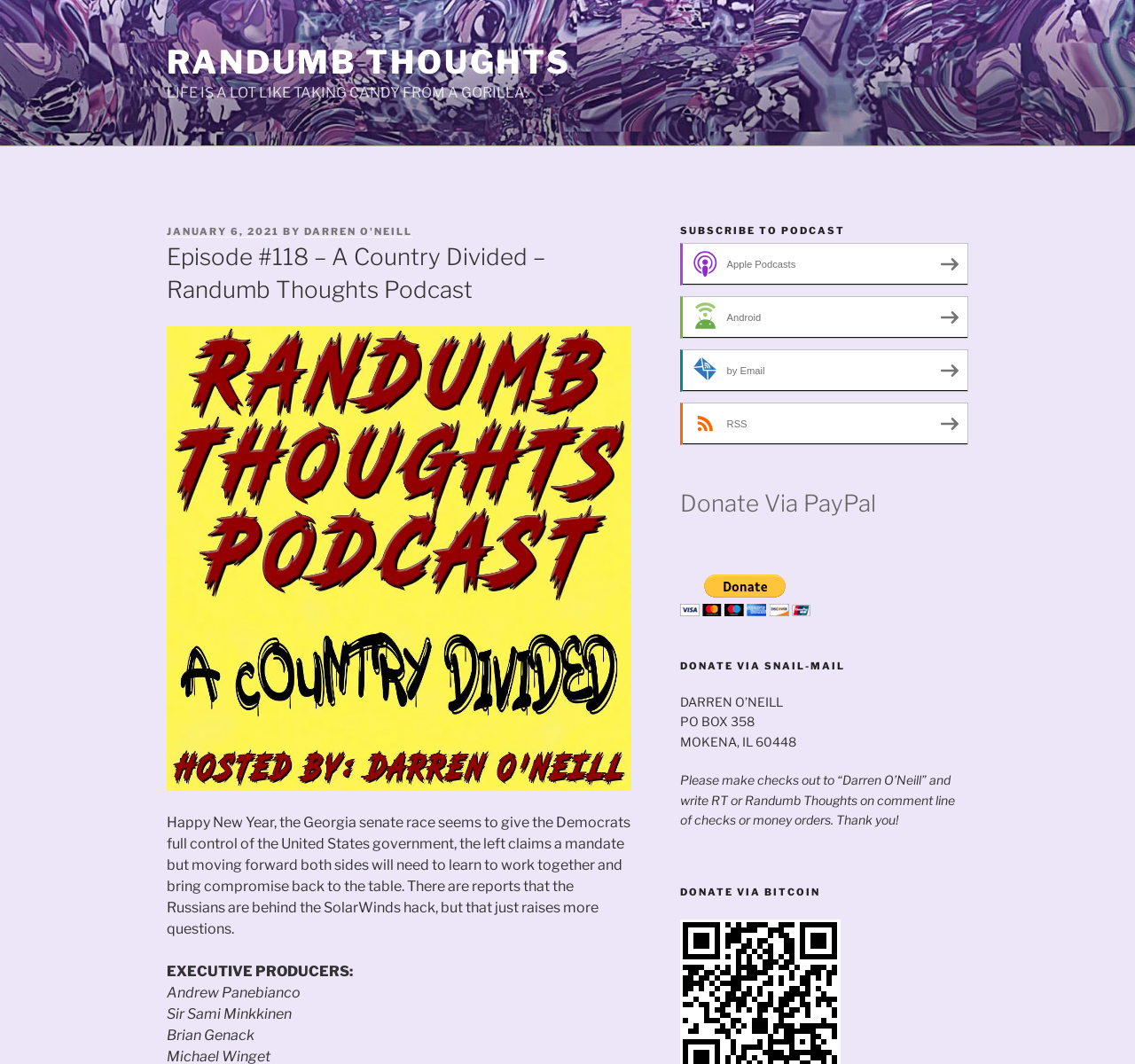Please determine the bounding box coordinates of the area that needs to be clicked to complete this task: 'Click on the 'RANDUMB THOUGHTS' link'. The coordinates must be four float numbers between 0 and 1, formatted as [left, top, right, bottom].

[0.147, 0.04, 0.503, 0.077]